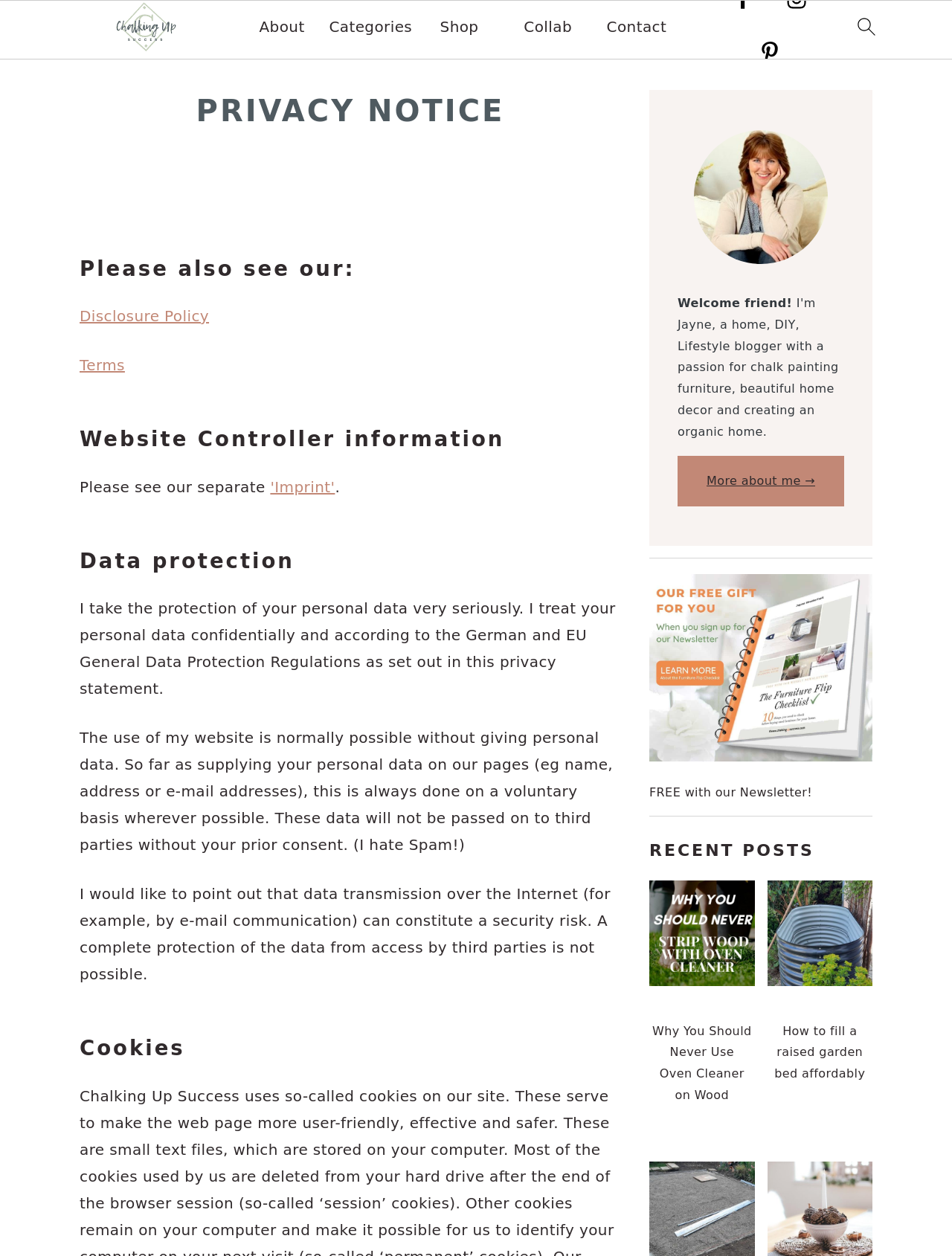Identify the bounding box coordinates of the element that should be clicked to fulfill this task: "check Pinterest". The coordinates should be provided as four float numbers between 0 and 1, i.e., [left, top, right, bottom].

[0.785, 0.024, 0.832, 0.06]